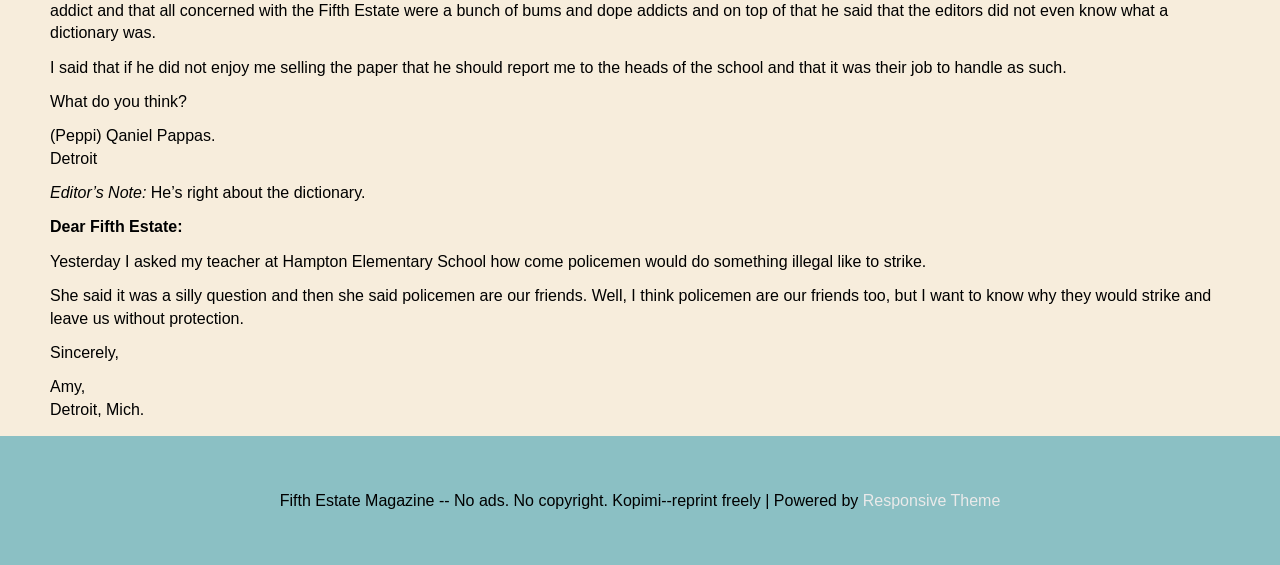Examine the image and give a thorough answer to the following question:
What is the occupation of the person mentioned in the letter?

I inferred this by reading the content of the letter, which asks why policemen would strike and leave people without protection.